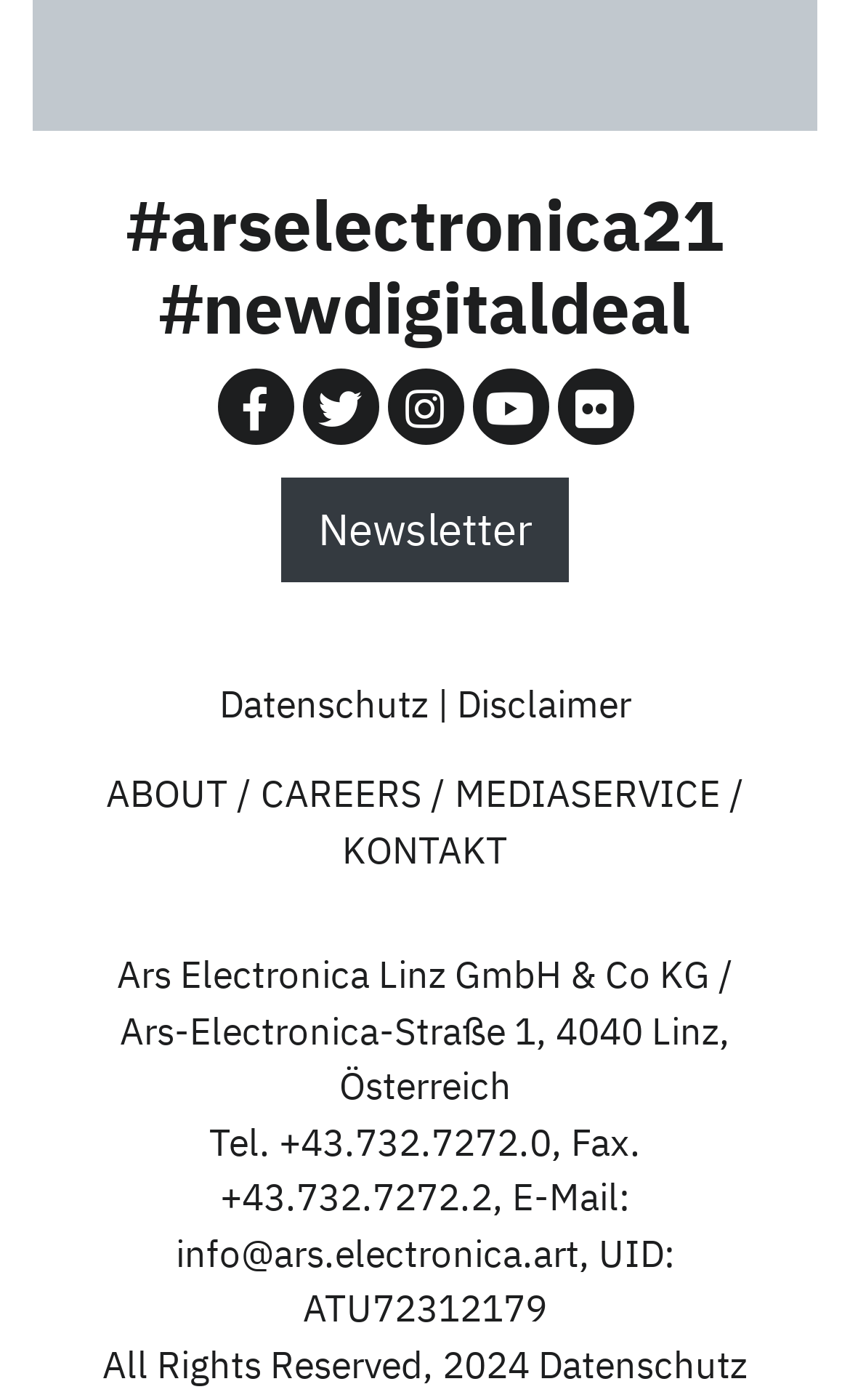Find the bounding box coordinates of the element I should click to carry out the following instruction: "visit Sports Psychology Articles".

None